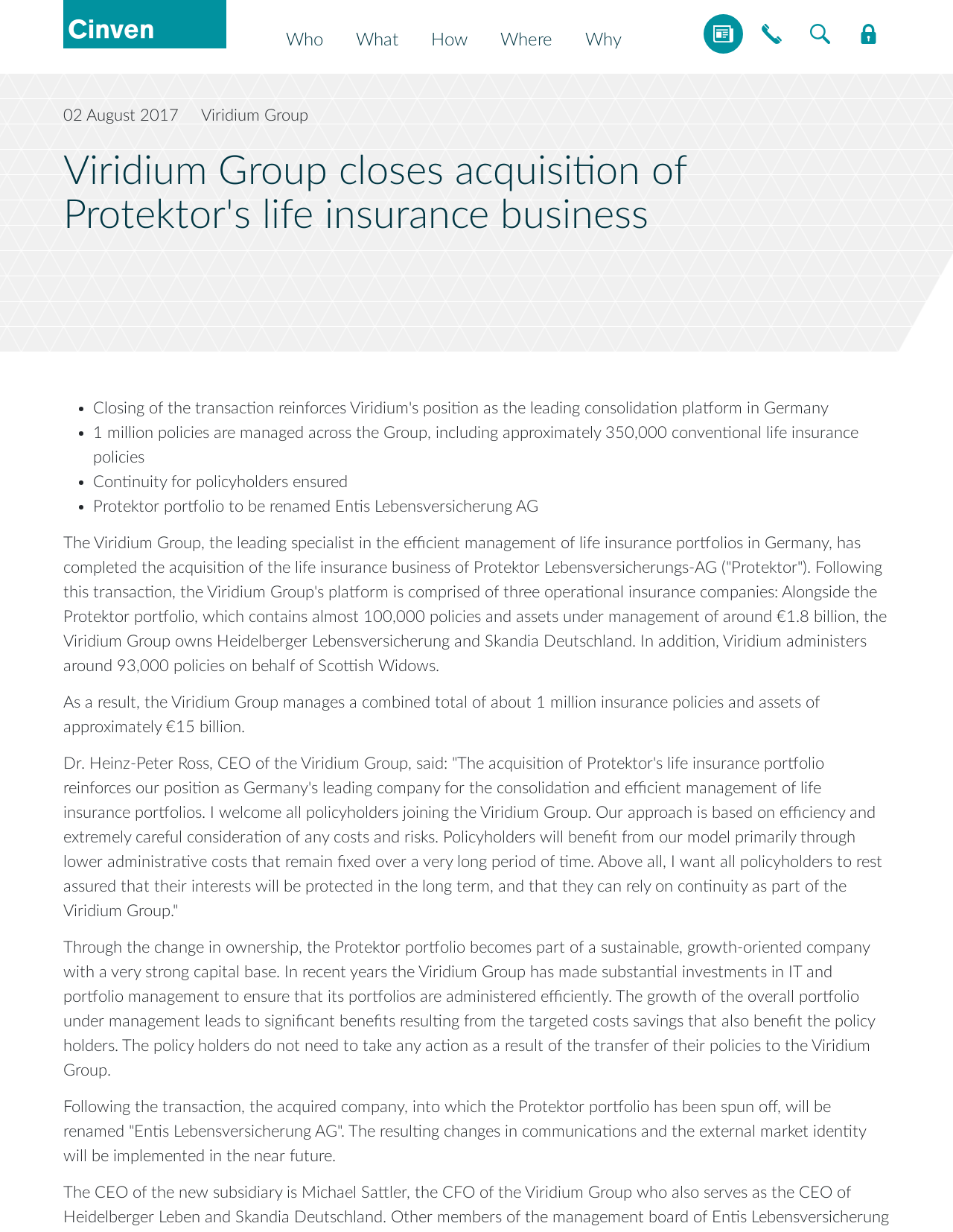Using the description "parent_node: Who", locate and provide the bounding box of the UI element.

[0.066, 0.0, 0.283, 0.039]